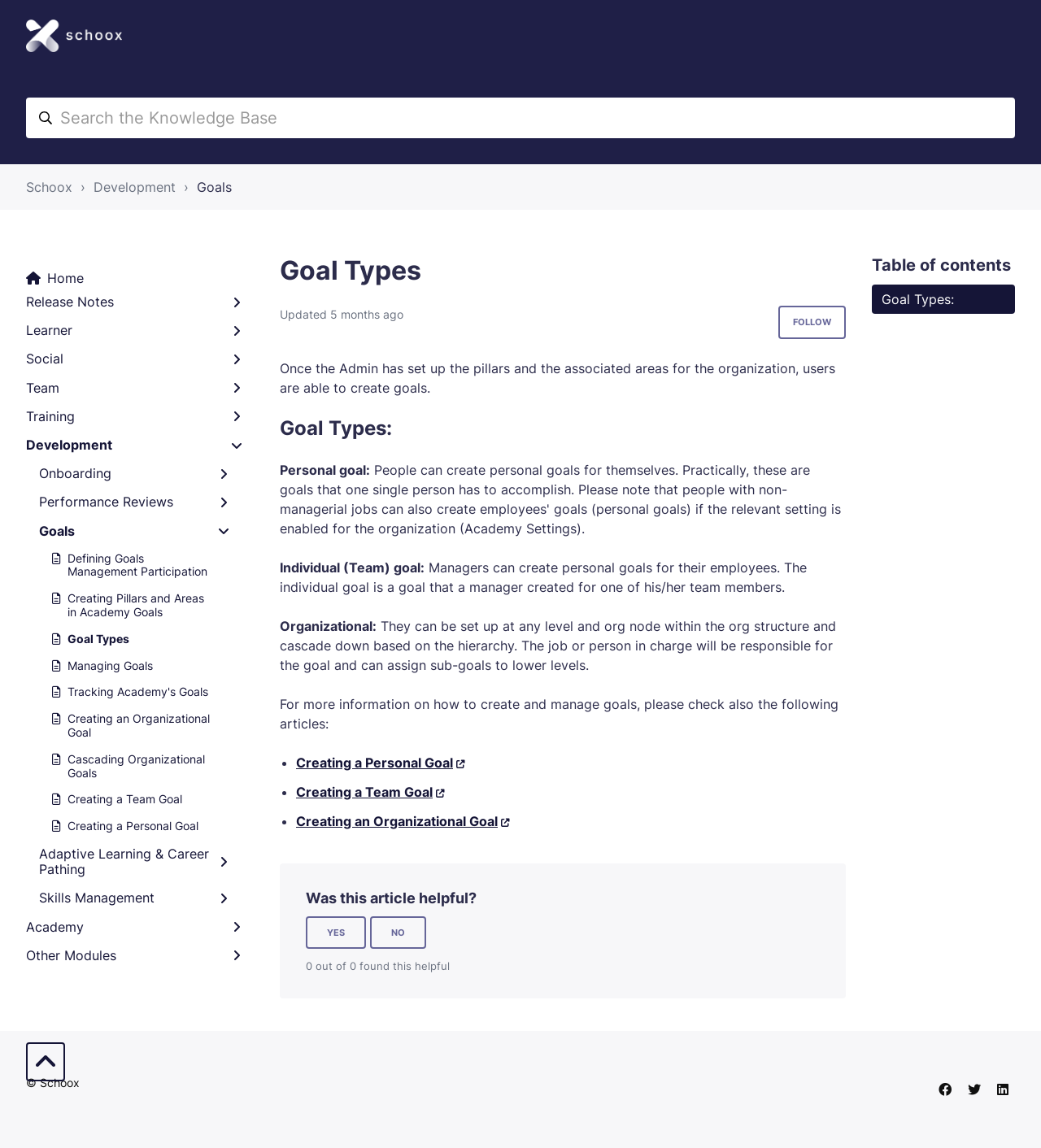Please find and report the bounding box coordinates of the element to click in order to perform the following action: "Follow Article". The coordinates should be expressed as four float numbers between 0 and 1, in the format [left, top, right, bottom].

[0.748, 0.267, 0.812, 0.295]